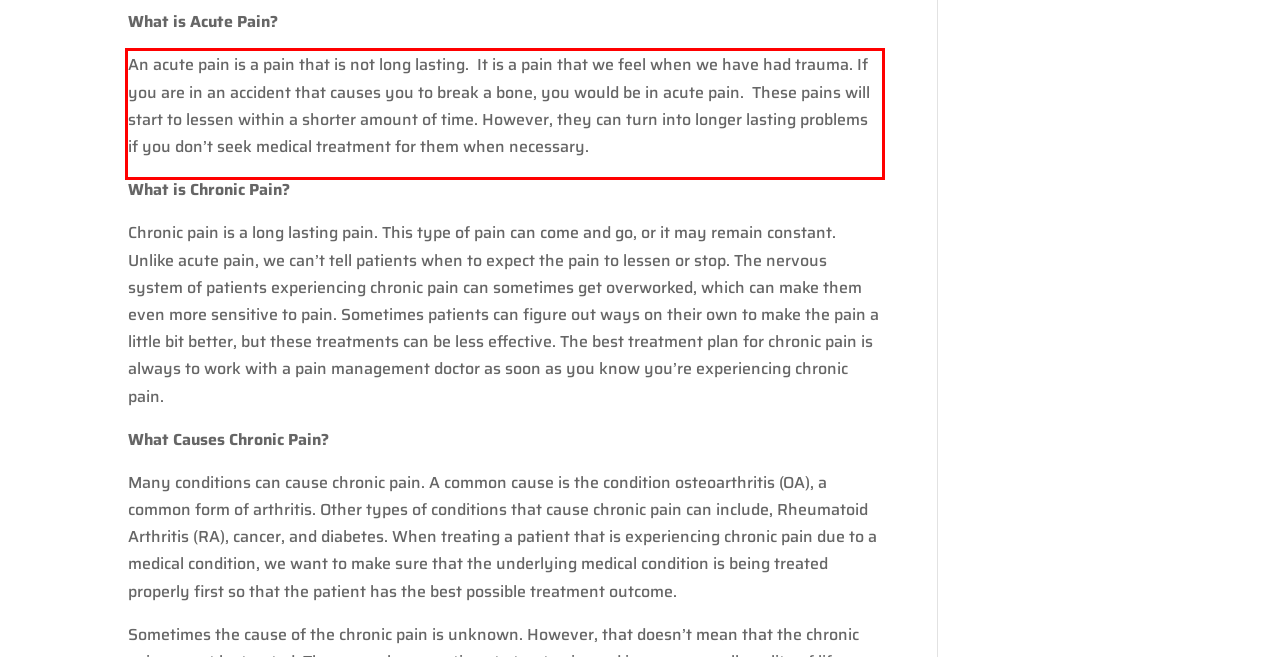Examine the screenshot of the webpage, locate the red bounding box, and generate the text contained within it.

An acute pain is a pain that is not long lasting. It is a pain that we feel when we have had trauma. If you are in an accident that causes you to break a bone, you would be in acute pain. These pains will start to lessen within a shorter amount of time. However, they can turn into longer lasting problems if you don’t seek medical treatment for them when necessary.